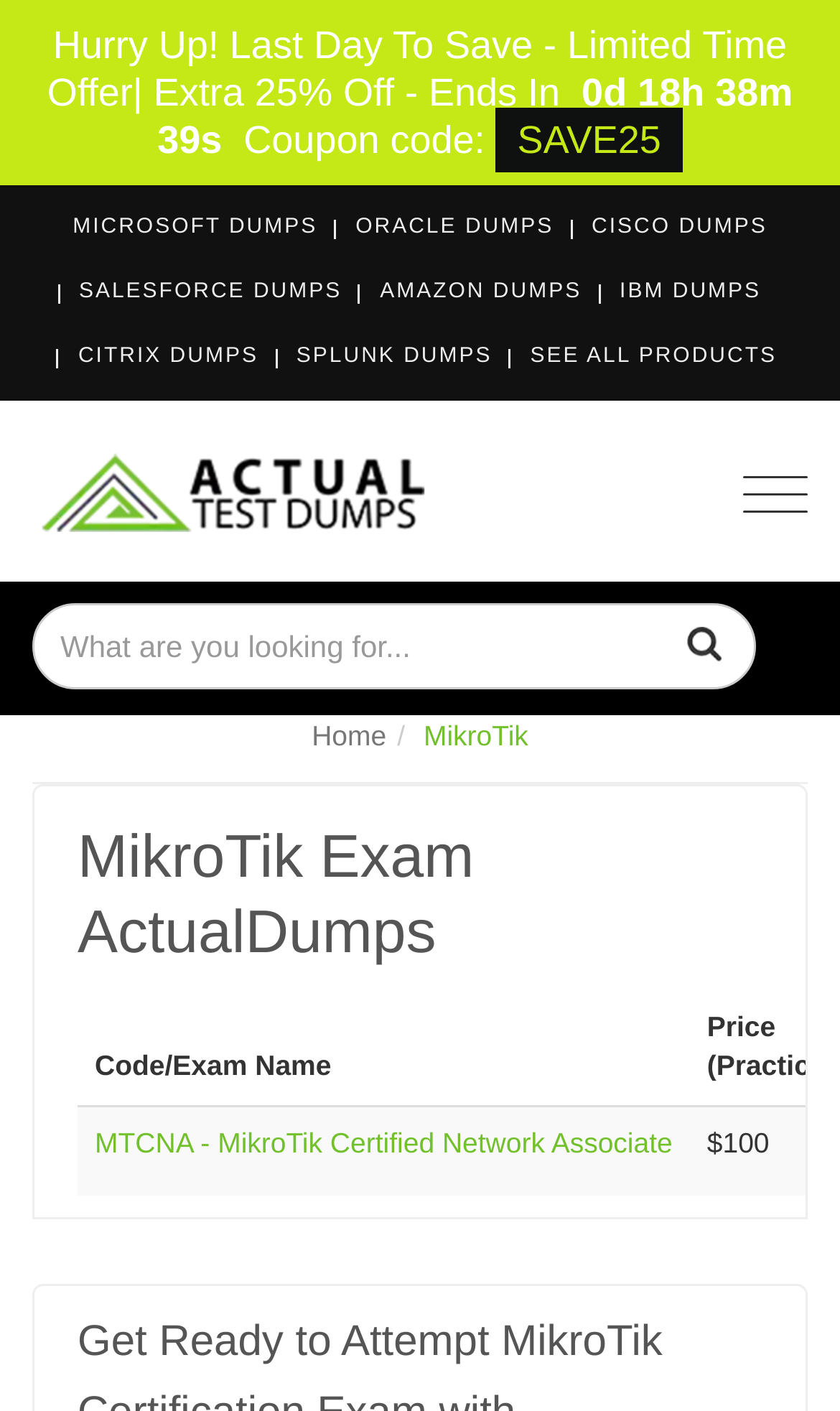Answer the question in one word or a short phrase:
How many columns are there in the grid section?

1